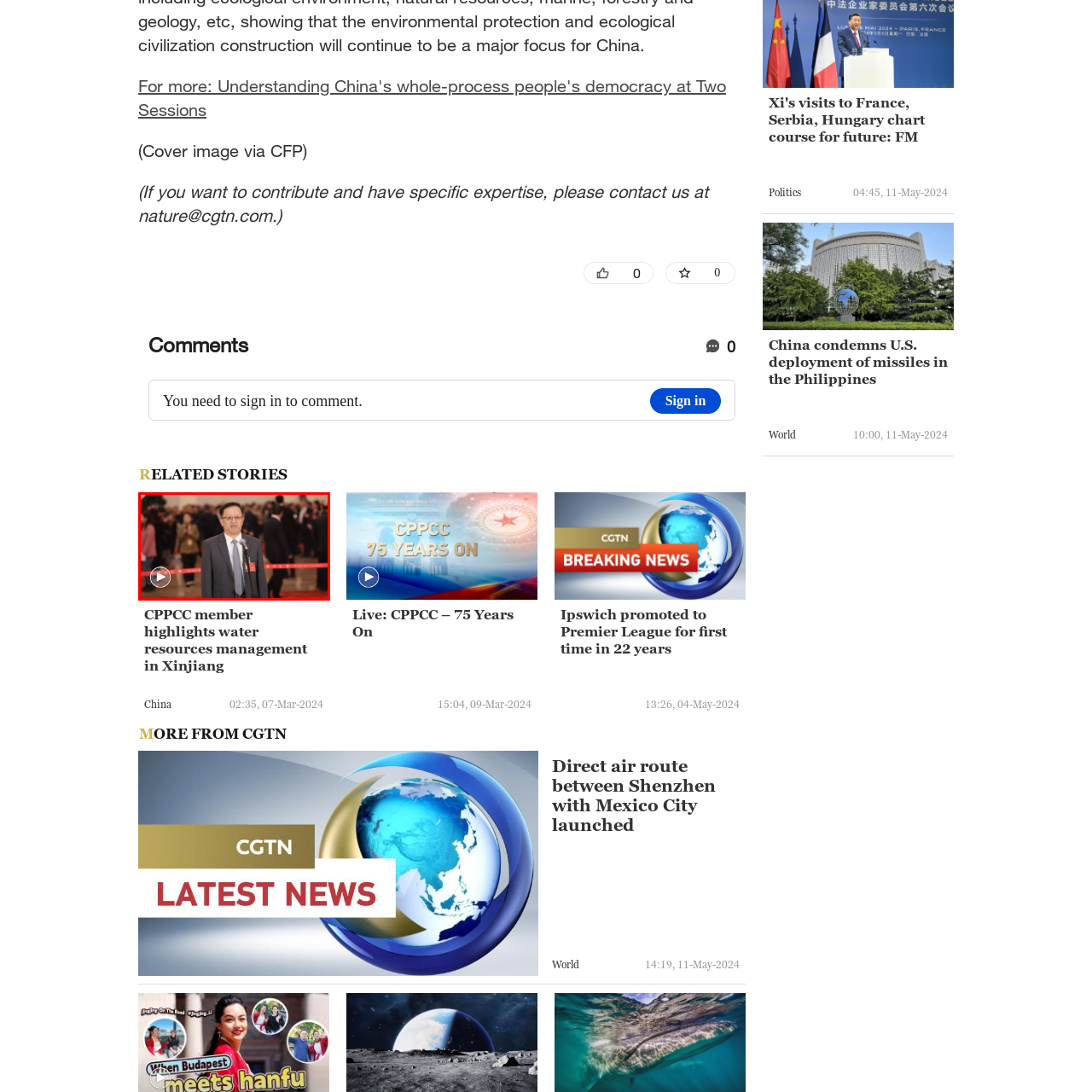Describe in detail the visual content enclosed by the red bounding box.

The image captures a moment at the Two Sessions event in China, featuring a member of the CPPCC (Chinese People's Political Consultative Conference) standing in front of a microphone. This individual appears to be discussing important issues related to water resources management in Xinjiang. In the background, numerous attendees are engaged in conversations, creating a lively atmosphere typical of this significant political gathering. A red barrier tape is visible, marking off areas for attendees, emphasizing the formal nature of the event. The setting reflects the seriousness of the discussions taking place regarding governance and development in China.